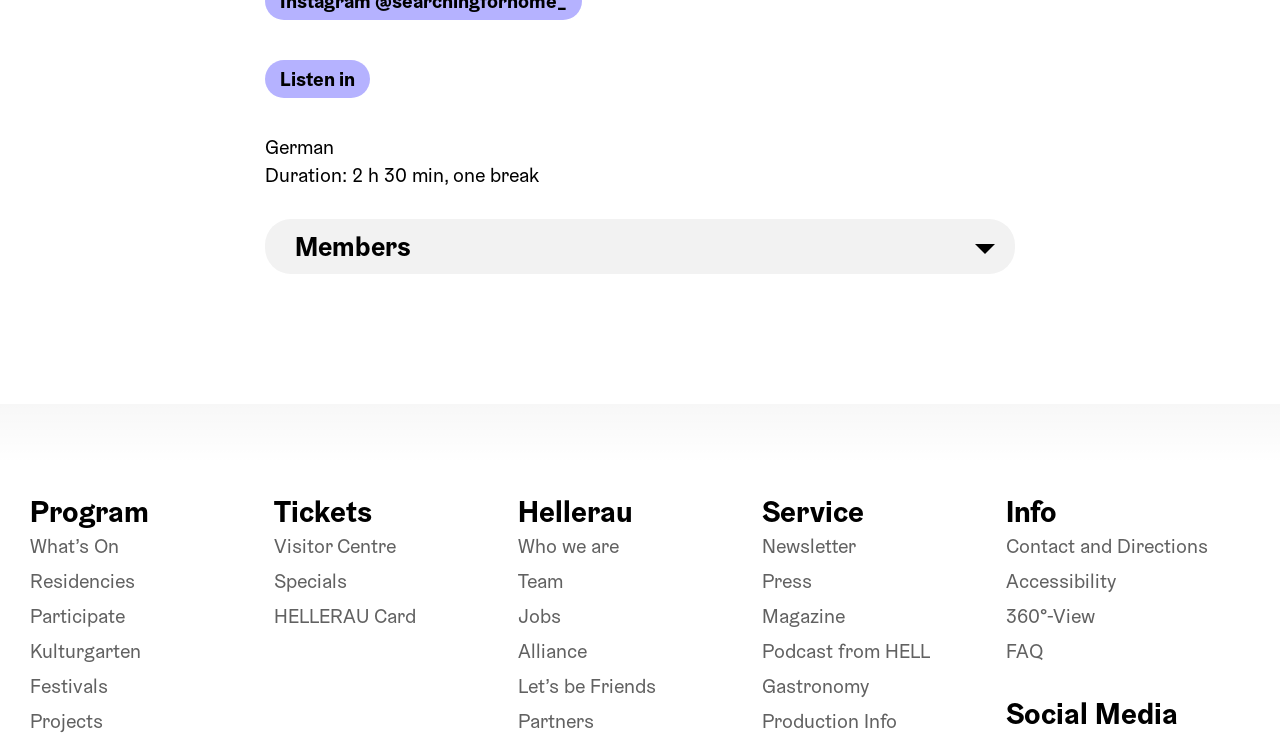Using floating point numbers between 0 and 1, provide the bounding box coordinates in the format (top-left x, top-left y, bottom-right x, bottom-right y). Locate the UI element described here: Contact and Directions

[0.786, 0.763, 0.944, 0.798]